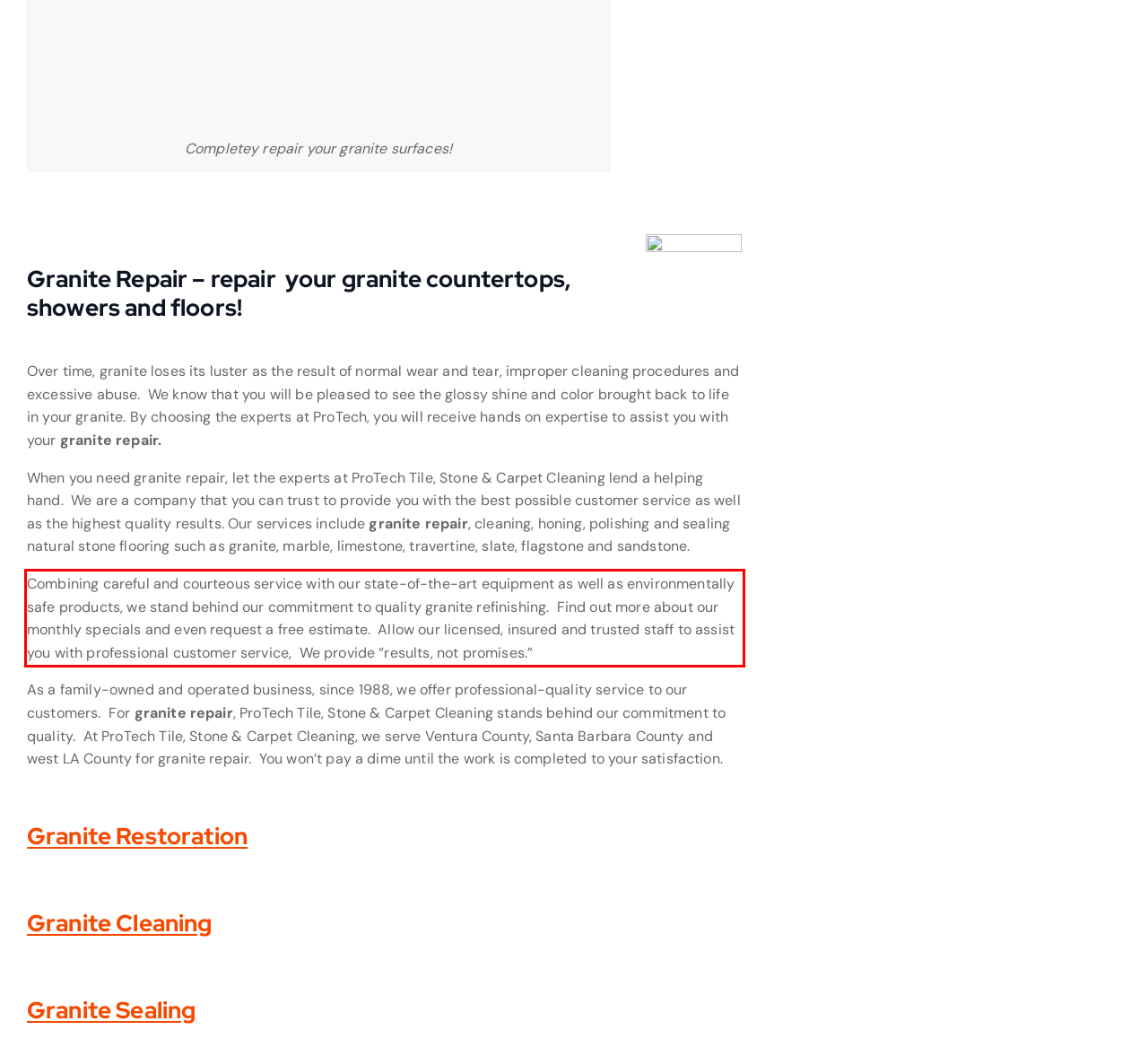Given the screenshot of the webpage, identify the red bounding box, and recognize the text content inside that red bounding box.

Combining careful and courteous service with our state-of-the-art equipment as well as environmentally safe products, we stand behind our commitment to quality granite refinishing. Find out more about our monthly specials and even request a free estimate. Allow our licensed, insured and trusted staff to assist you with professional customer service, We provide “results, not promises.”